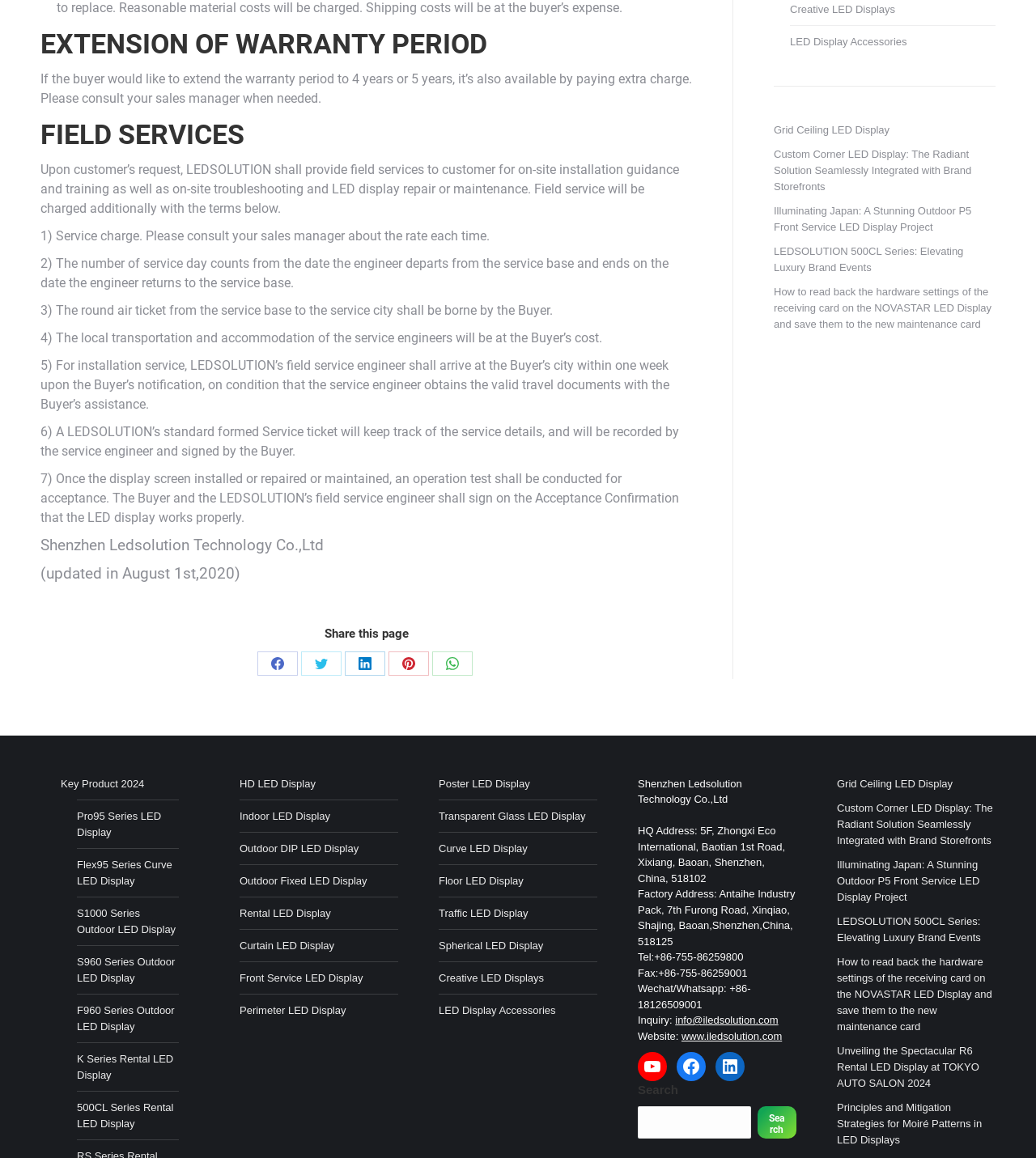How many years can the warranty period be extended to?
Based on the screenshot, provide your answer in one word or phrase.

4 years or 5 years